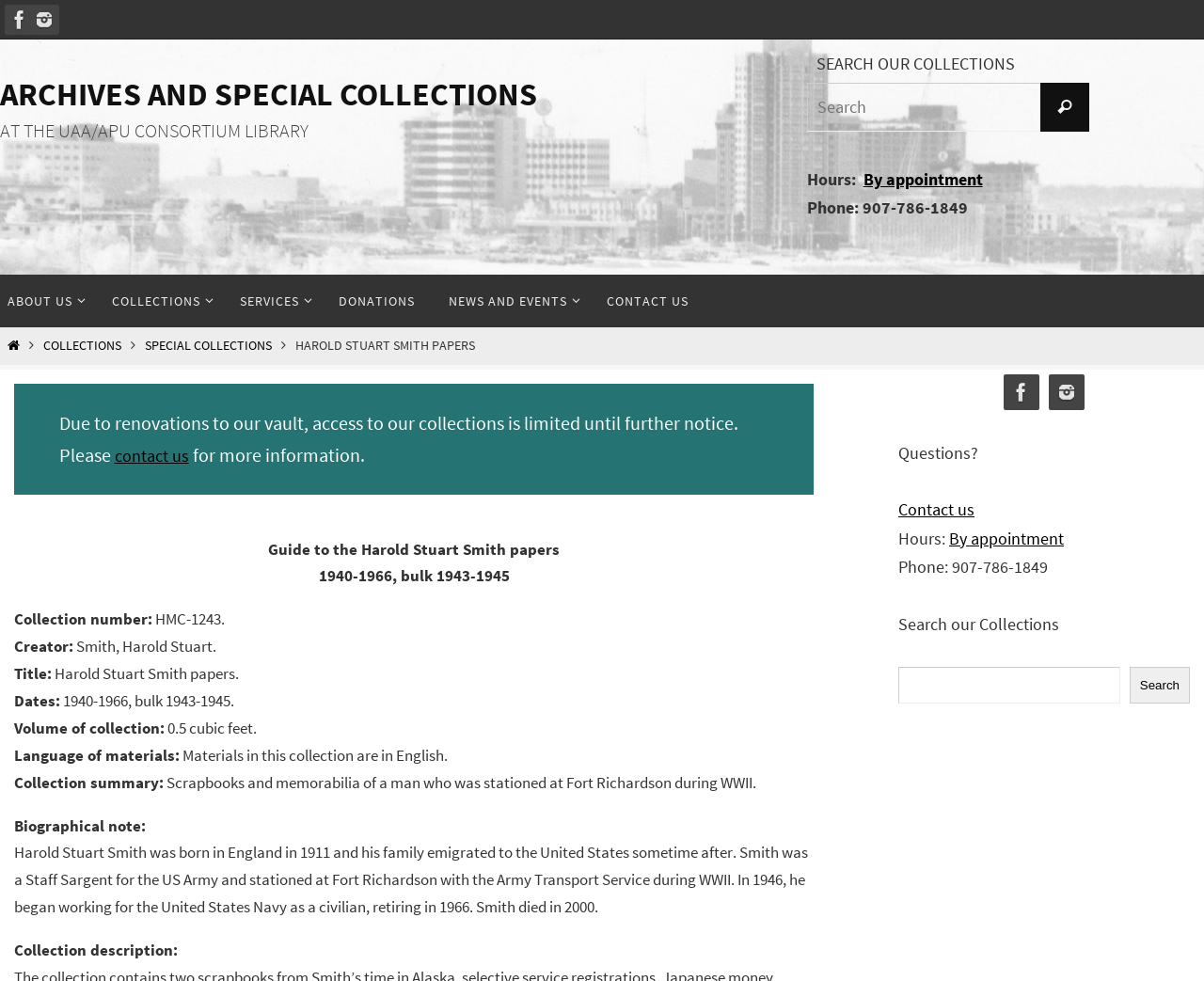What is the volume of the Harold Stuart Smith papers collection?
By examining the image, provide a one-word or phrase answer.

0.5 cubic feet